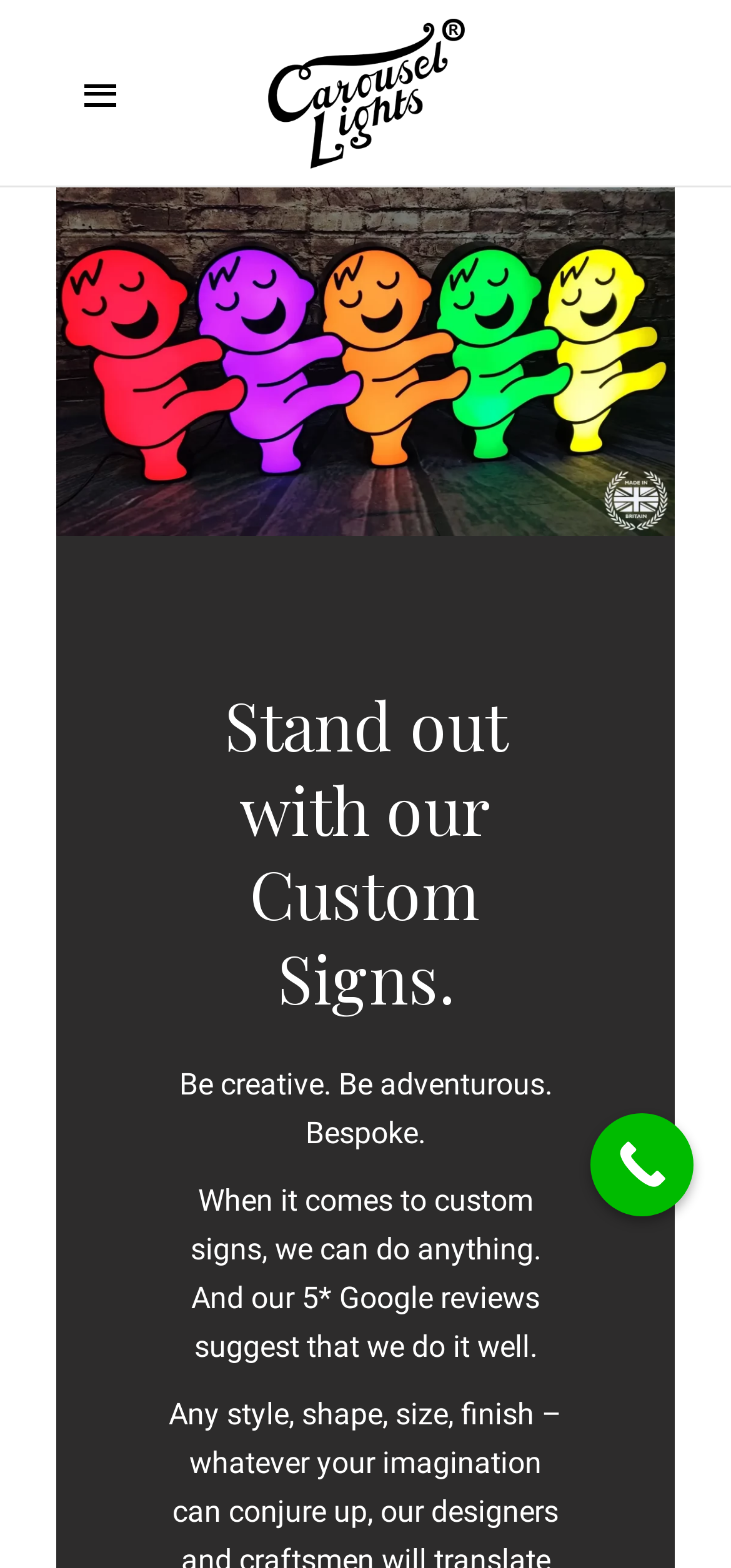Respond to the following question using a concise word or phrase: 
What is the call to action?

Call Now